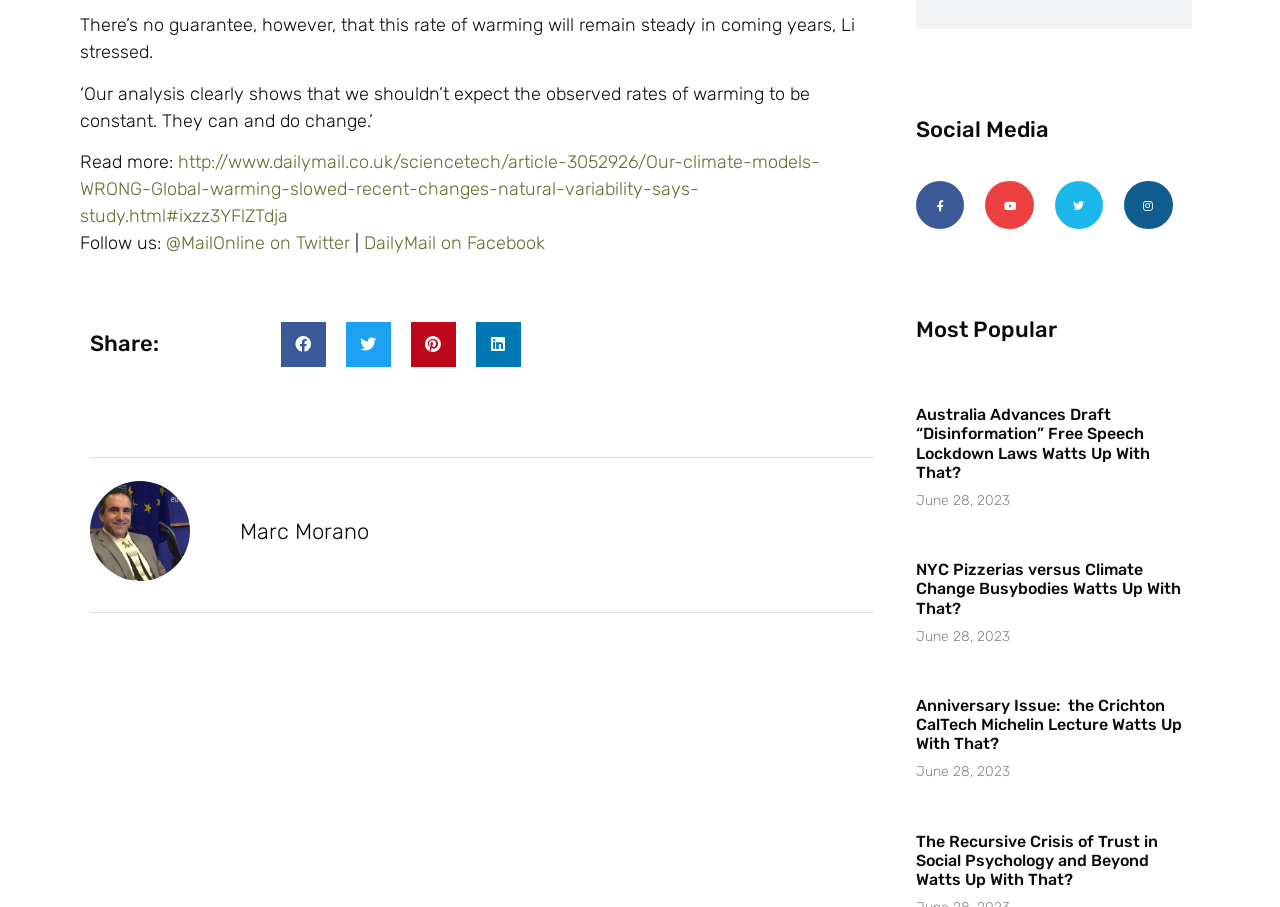Provide the bounding box coordinates of the HTML element described by the text: "DailyMail on Facebook".

[0.284, 0.256, 0.426, 0.28]